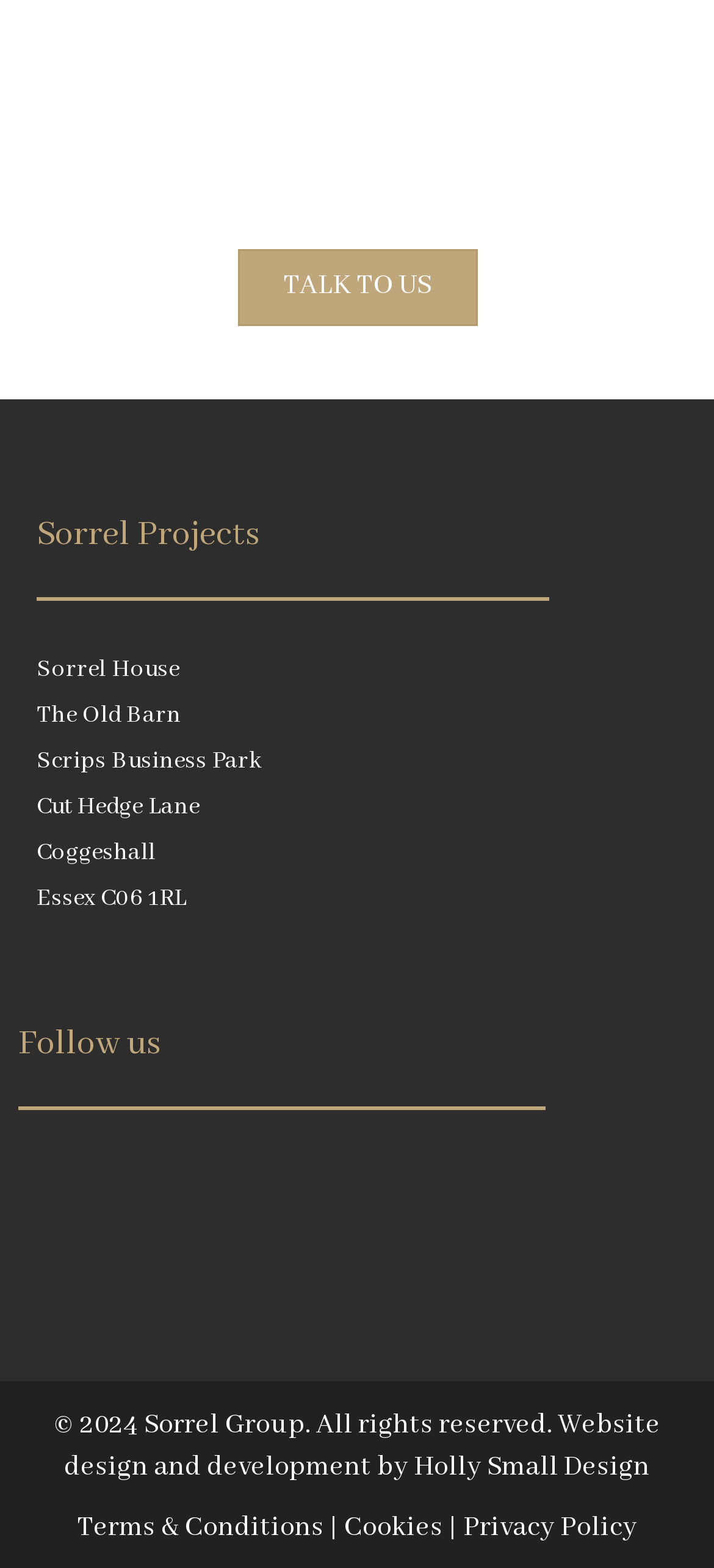Using the information in the image, could you please answer the following question in detail:
What is the company name?

I found the company name 'Sorrel Group' in the StaticText element '© 2024 Sorrel Group. All rights reserved.' at the bottom of the webpage.